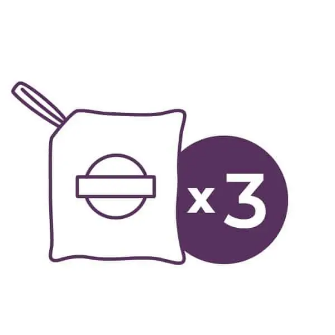What is the purpose of the Scent Pak?
Please interpret the details in the image and answer the question thoroughly.

The product likely offers a range of alluring fragrances designed to enhance any environment, making it an ideal choice for fragrance enthusiasts looking to immerse themselves in delightful aromas.